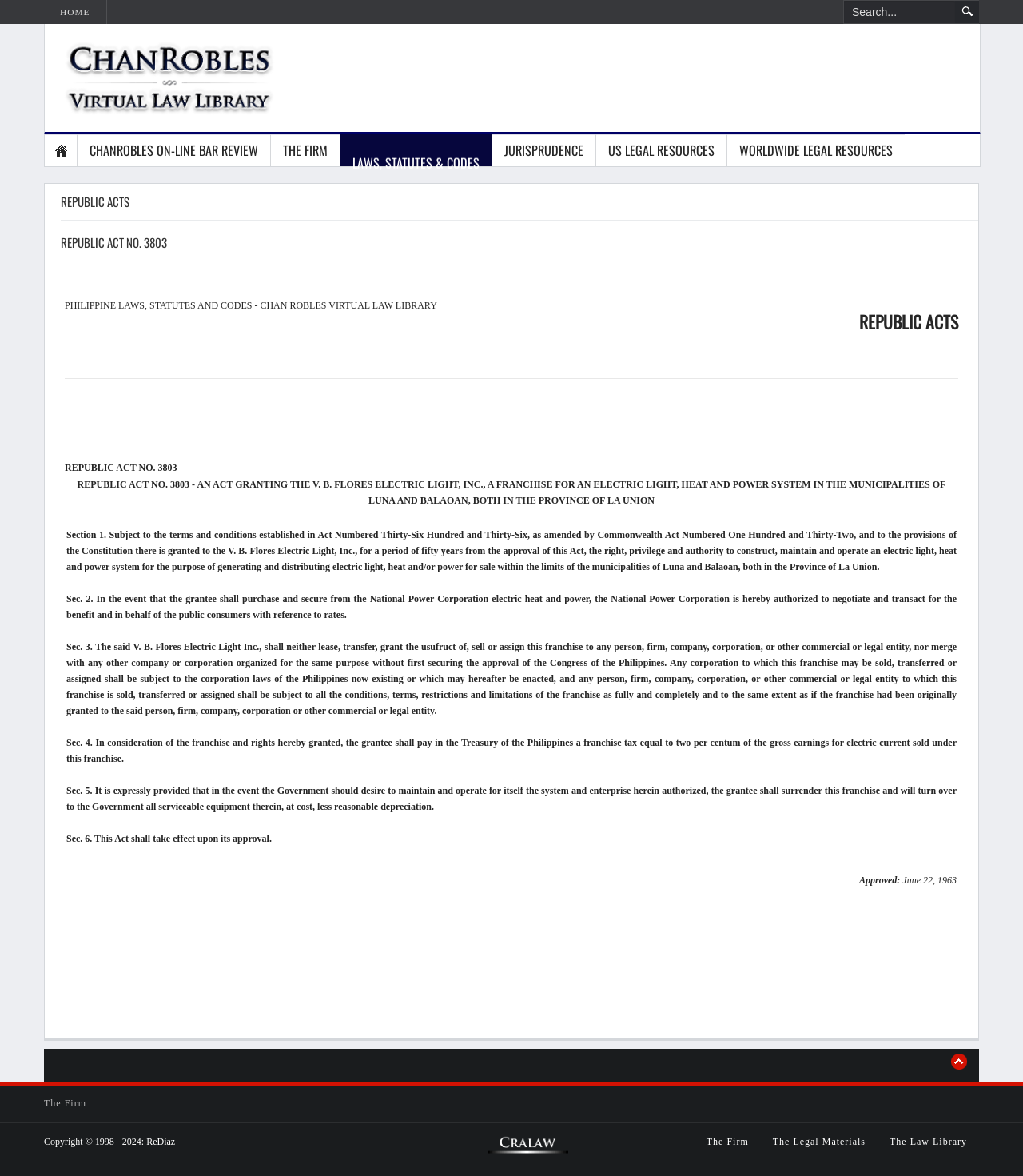Identify the bounding box coordinates of the specific part of the webpage to click to complete this instruction: "Click the 'Post Comment »' button".

None